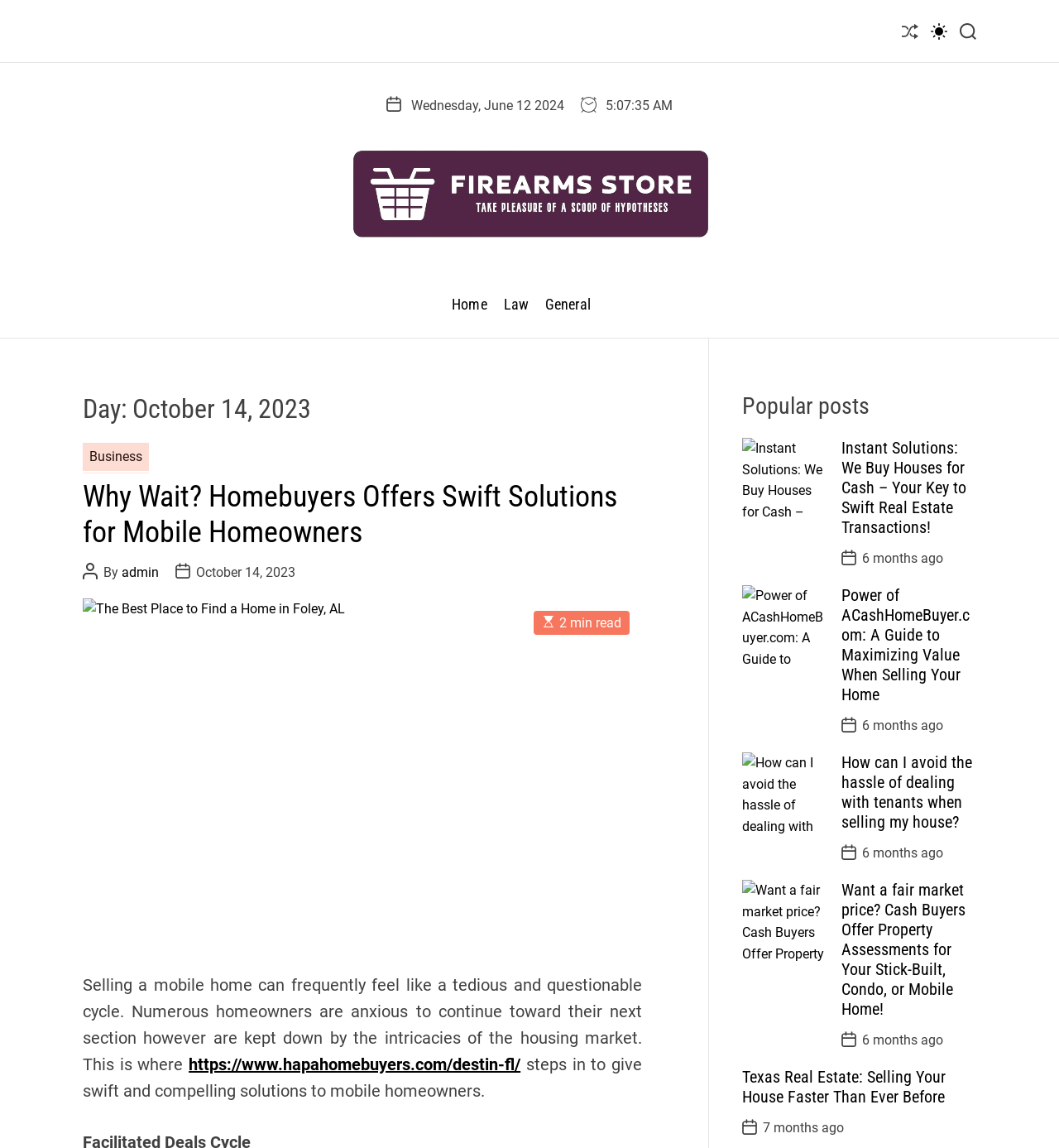Please specify the bounding box coordinates of the area that should be clicked to accomplish the following instruction: "Go to Firearms Store". The coordinates should consist of four float numbers between 0 and 1, i.e., [left, top, right, bottom].

[0.321, 0.122, 0.679, 0.216]